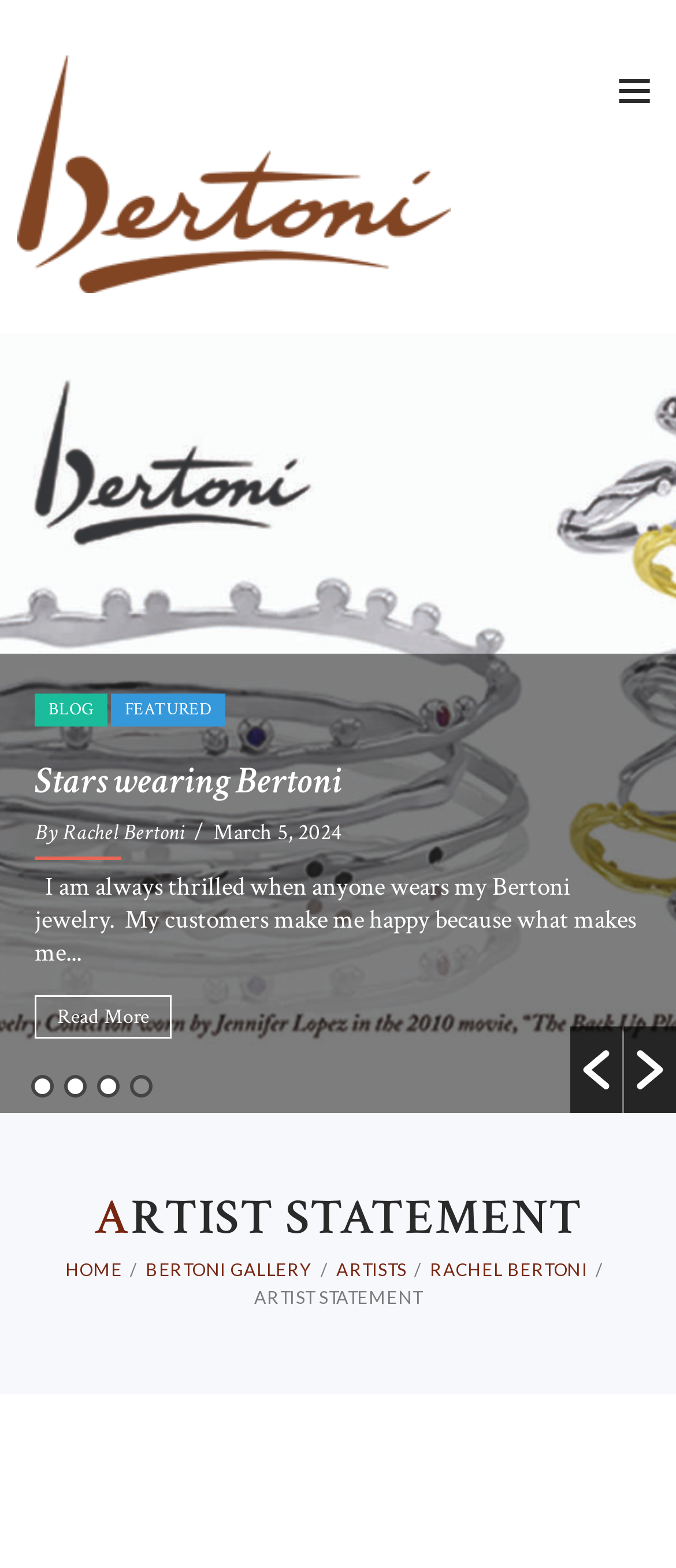Provide the bounding box coordinates of the UI element this sentence describes: "parent_node: BLOGFEATURED title="Scroll to top"".

[0.841, 0.749, 0.962, 0.801]